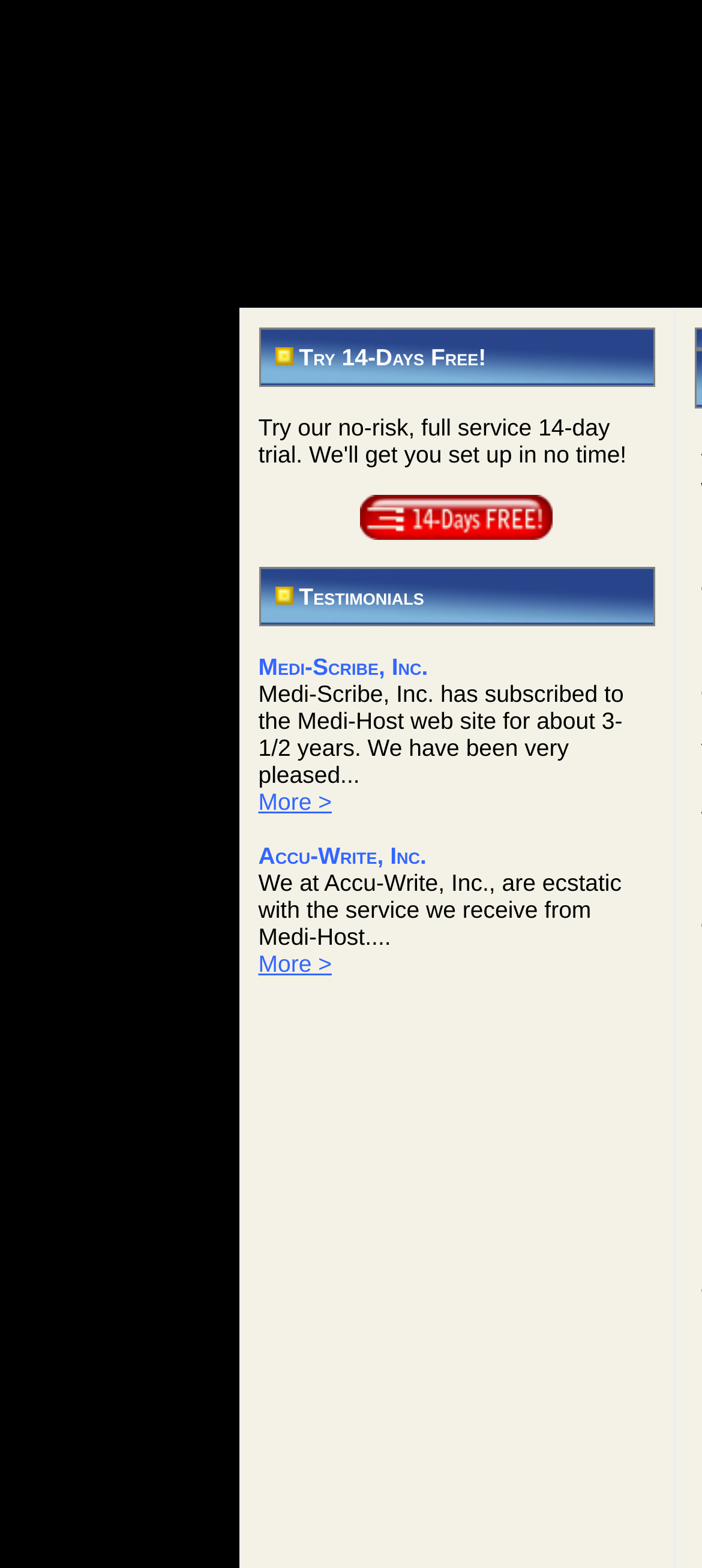What is the name of the second company that is mentioned?
Please answer the question with a detailed response using the information from the screenshot.

I found the answer by looking at the link element with the text 'Accu-Write, Inc.' and then reading the static text element that follows, which is a testimonial from this company.